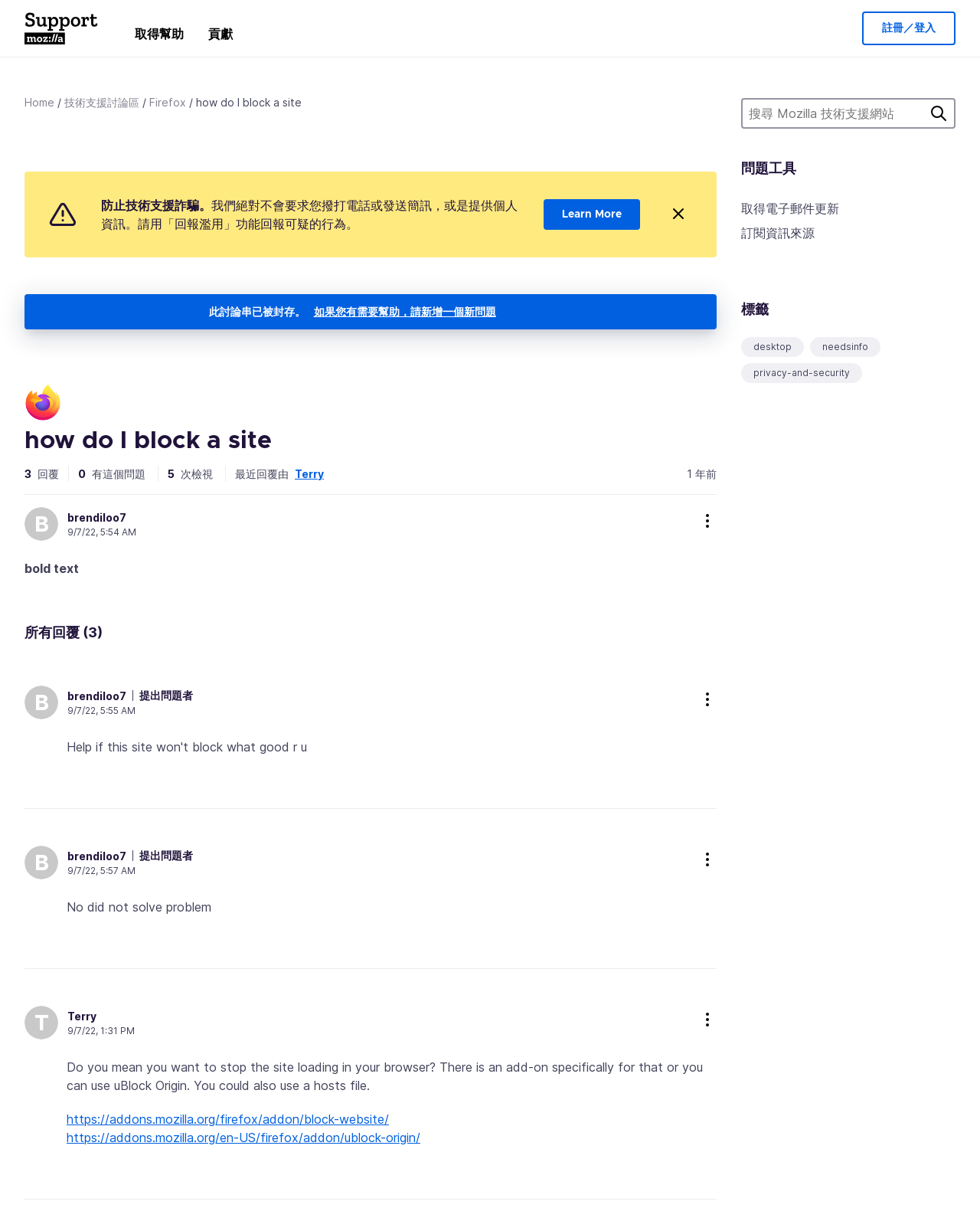Give a short answer to this question using one word or a phrase:
What is the name of the add-on suggested by Terry?

uBlock Origin